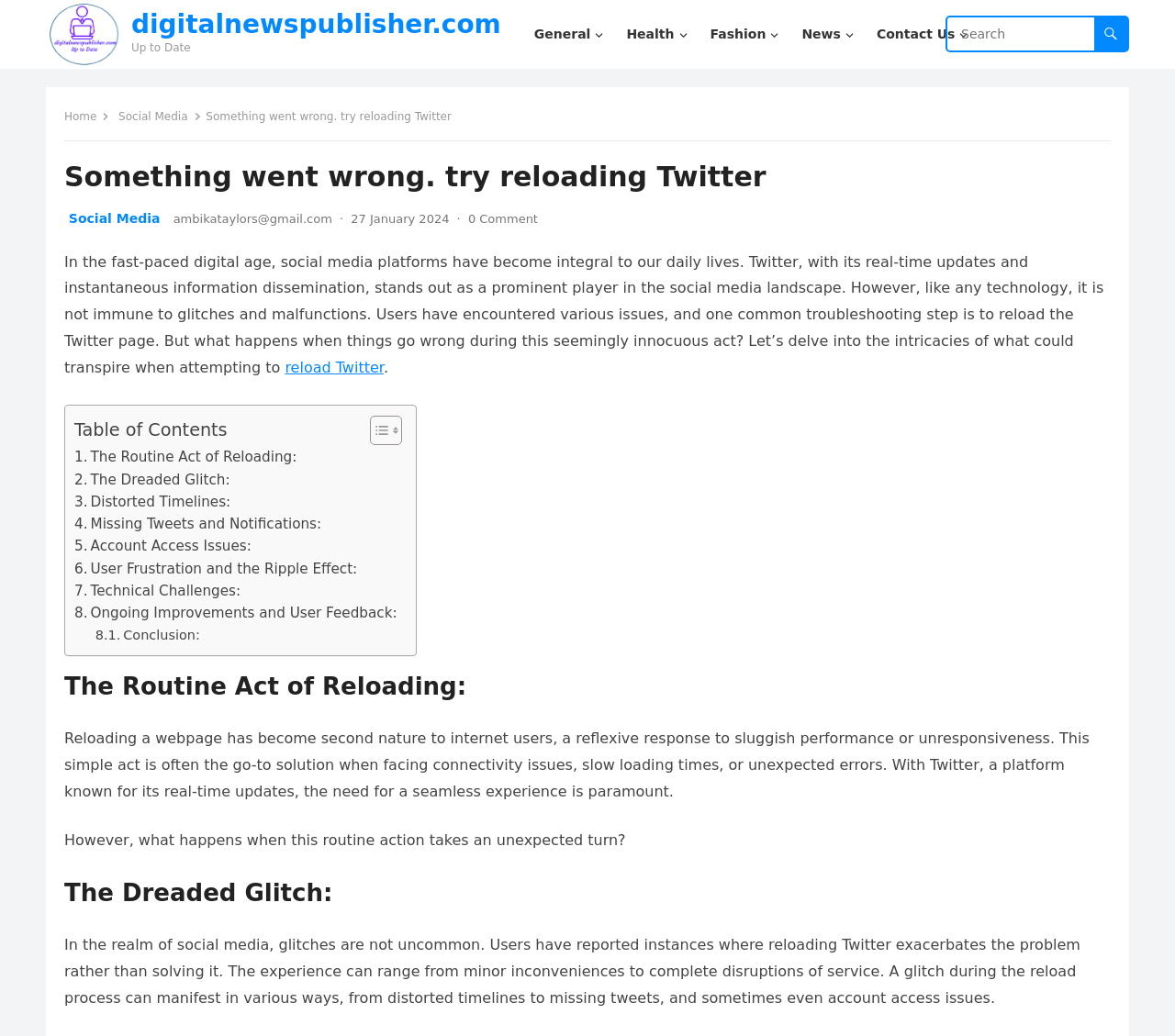How many links are in the table of contents?
Using the image, give a concise answer in the form of a single word or short phrase.

9